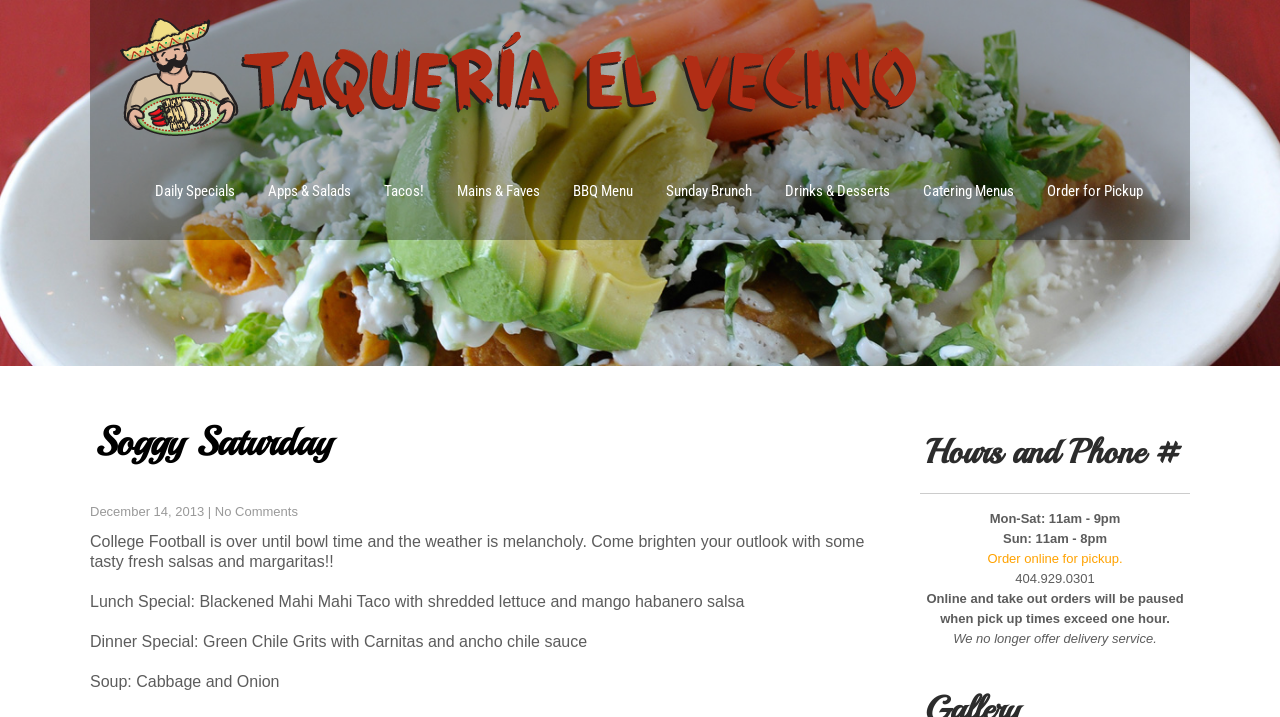Given the element description, predict the bounding box coordinates in the format (top-left x, top-left y, bottom-right x, bottom-right y). Make sure all values are between 0 and 1. Here is the element description: Apps & Salads

[0.198, 0.204, 0.286, 0.335]